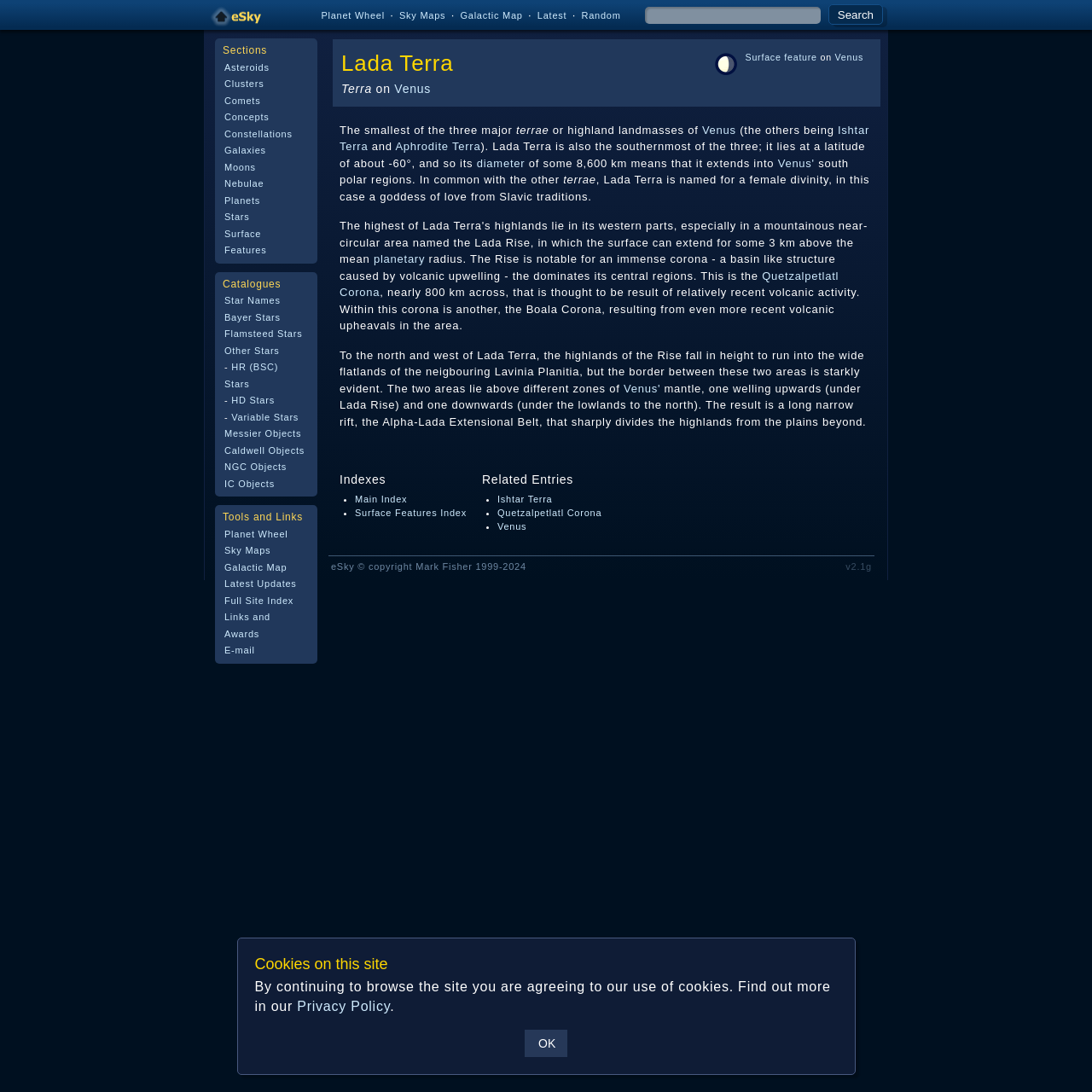What is Lada Terra?
Please provide a comprehensive answer based on the visual information in the image.

Based on the webpage content, Lada Terra is a terra on Venus, which is a highland landmass on the planet Venus. This information can be found in the section 'Lada Terra' on the webpage.